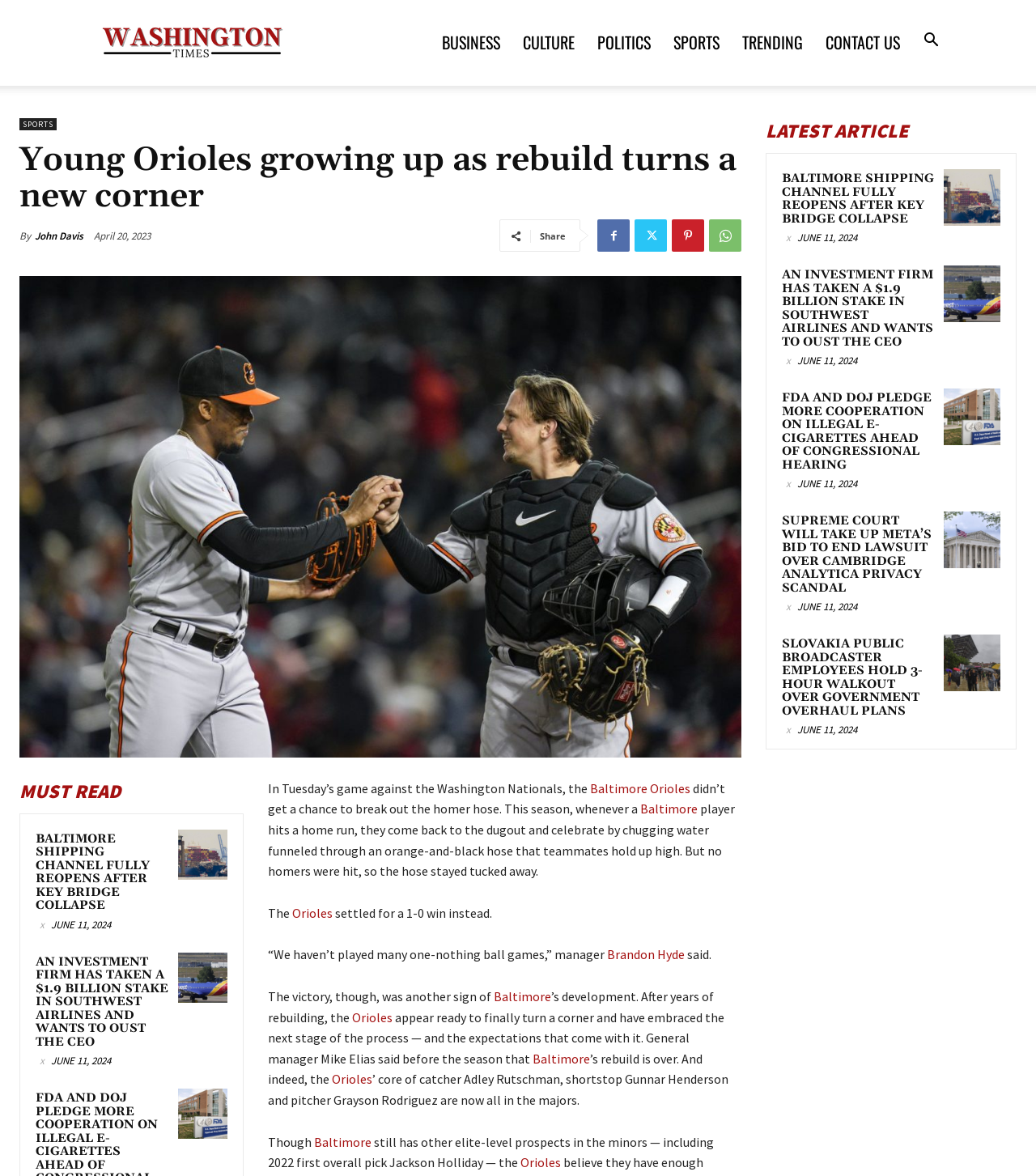Can you find the bounding box coordinates for the element to click on to achieve the instruction: "Search for something"?

[0.88, 0.029, 0.917, 0.042]